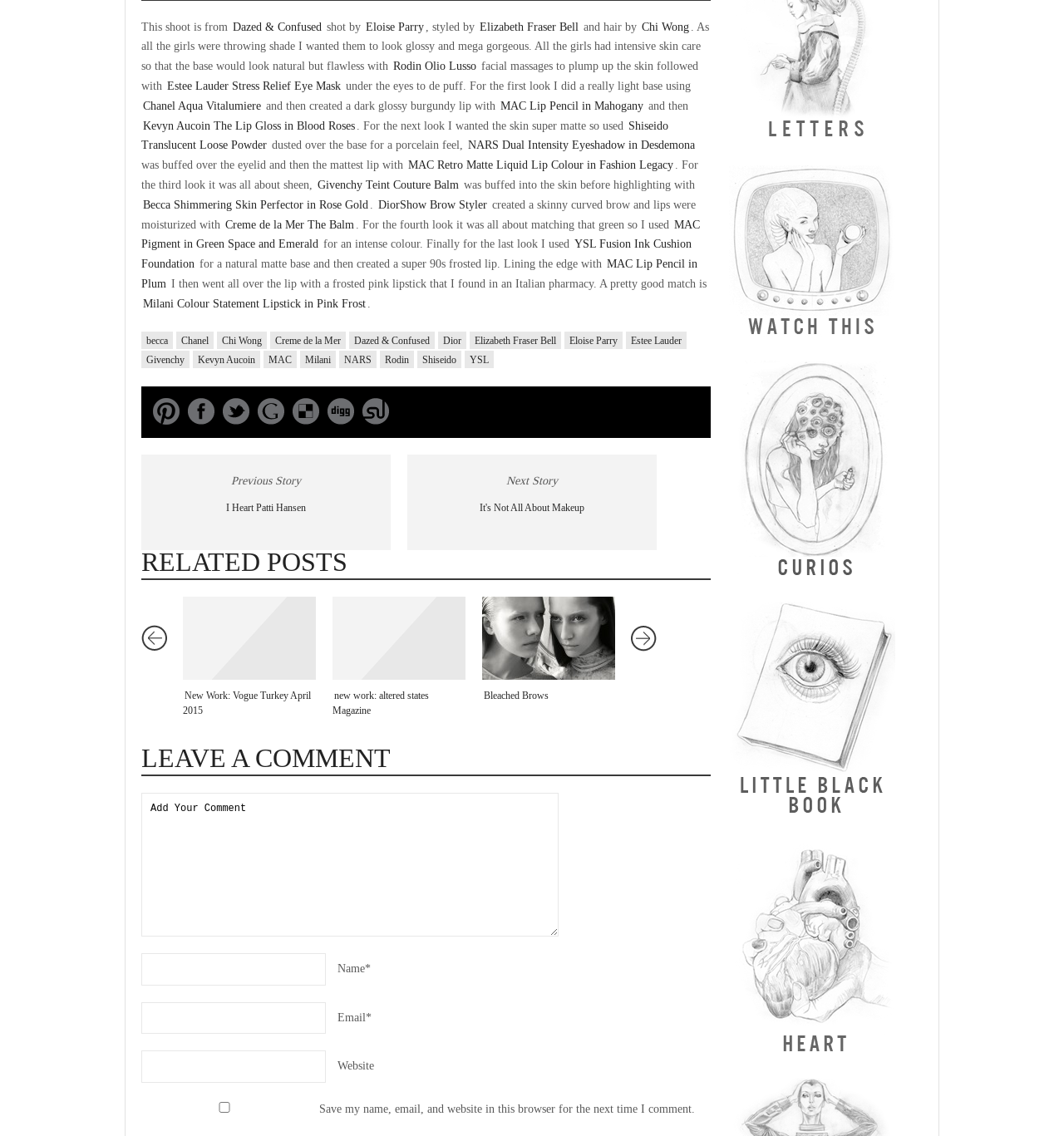Examine the image carefully and respond to the question with a detailed answer: 
What is the title of the previous story?

The text mentions 'Previous Story' with a link to 'I Heart Patti Hansen', so the title of the previous story is 'I Heart Patti Hansen'.